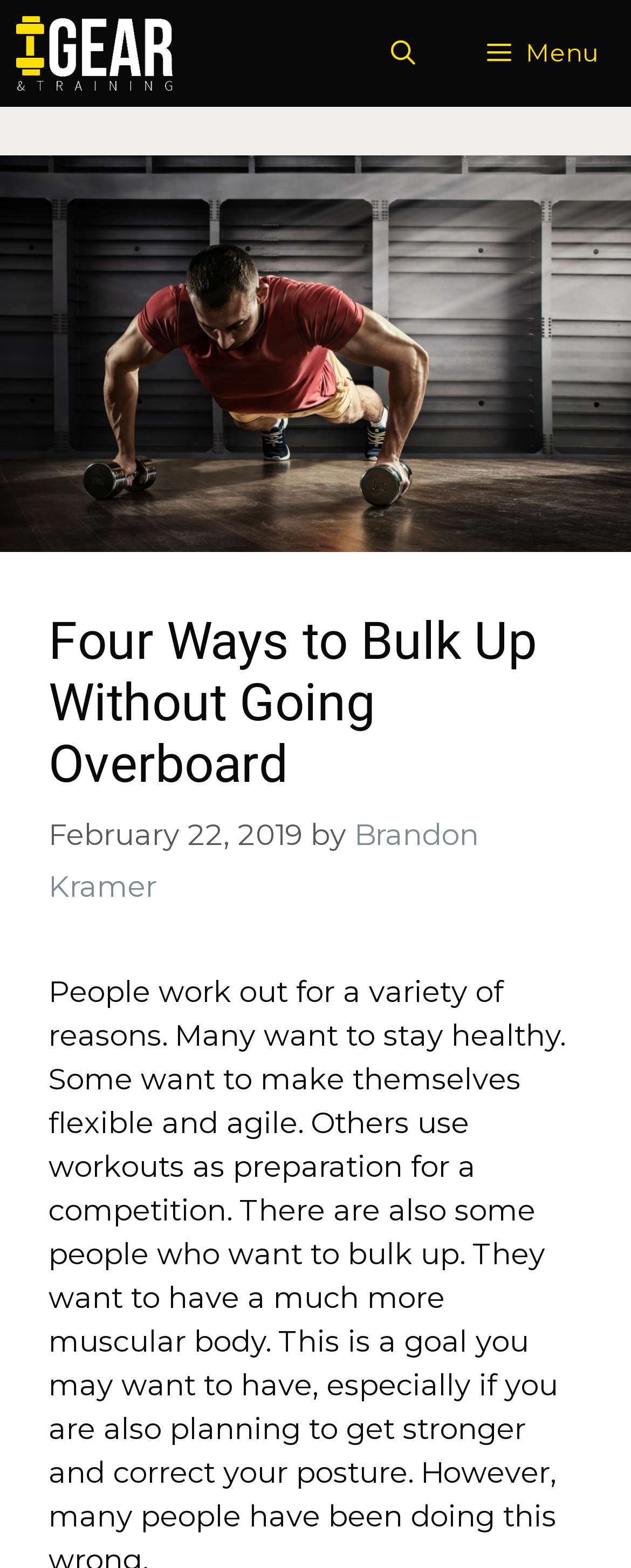Give a concise answer of one word or phrase to the question: 
Who is the author of the article?

Brandon Kramer